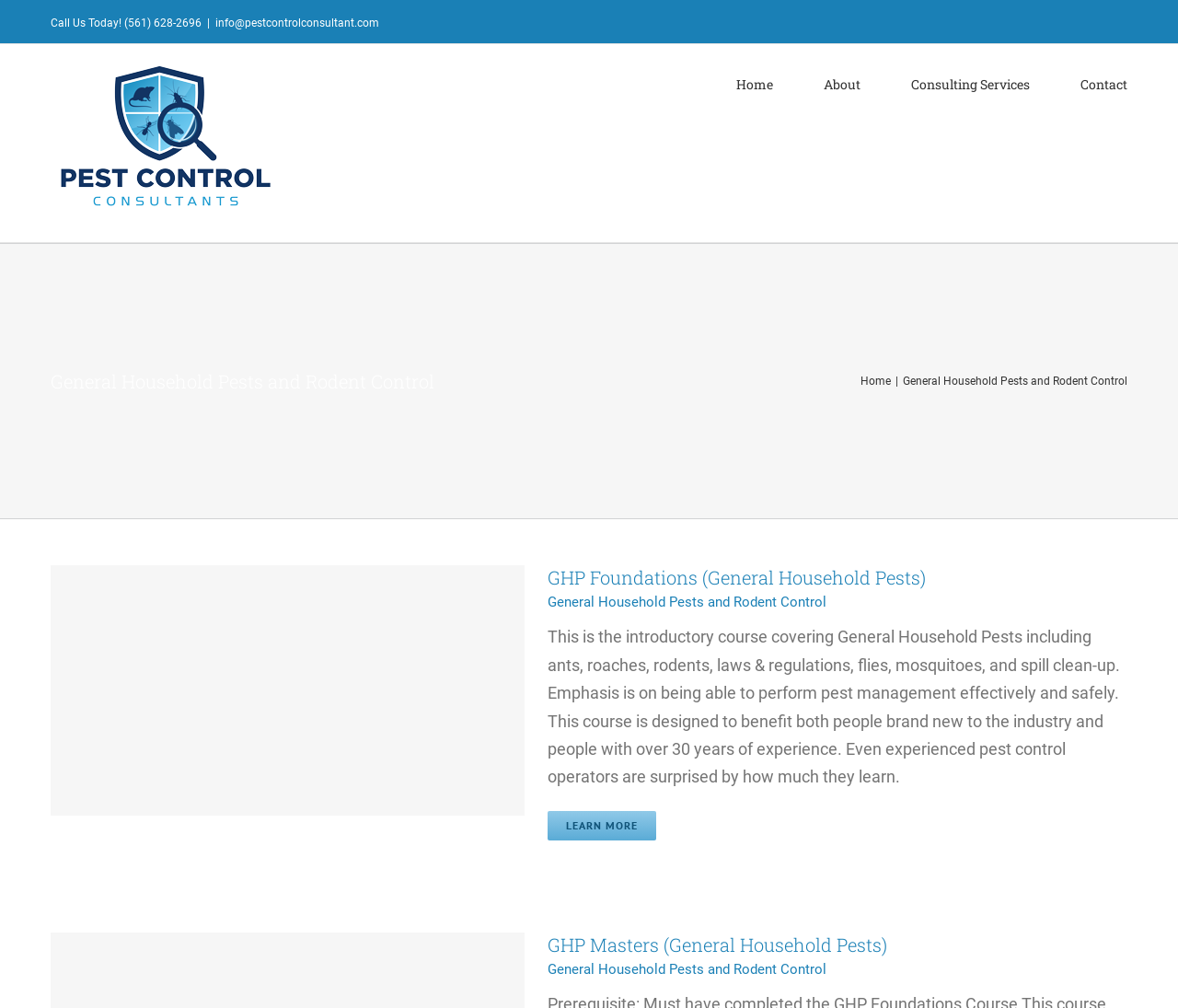Identify the bounding box coordinates of the section that should be clicked to achieve the task described: "Visit the About page".

None